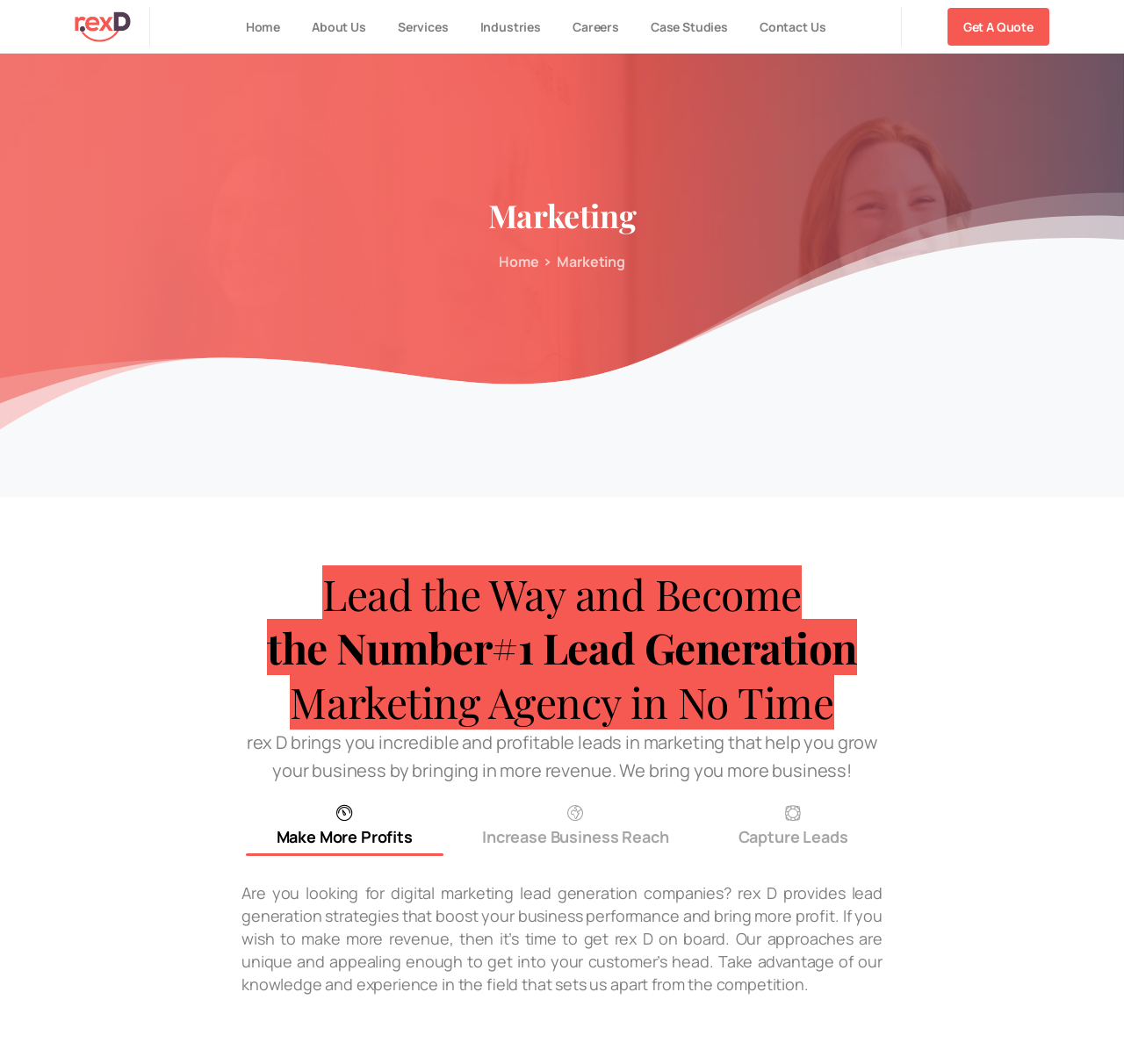Explain the webpage's design and content in an elaborate manner.

The webpage is about "Marketing - rex D", a company that provides lead generation marketing services. At the top, there is a logo image of "rex D" with a link to the homepage. Below the logo, there is a navigation menu with links to "Home", "About Us", "Services", "Industries", "Careers", "Case Studies", and "Contact Us". 

On the left side, there is a large background image that spans the entire height of the page. On top of this image, there is a heading that reads "Marketing" and a navigation breadcrumb that shows the current page location.

In the main content area, there is a prominent heading that reads "Lead the Way and Become the Number#1 Lead Generation Marketing Agency in No Time". Below this heading, there is a paragraph of text that describes the company's services, stating that they bring in profitable leads to help businesses grow. 

Underneath the paragraph, there is a tab list with three tabs: "Make More Profits", "Increase Business Reach", and "Capture Leads". The first tab is selected by default, and it displays a tab panel with text that describes the company's lead generation strategies.

On the right side of the page, there are three social media links represented by icons. Below these links, there is an image of "Rex-D" and a paragraph of text that describes the company as a leading business process outsourcing company.

The page is divided into three sections: "Company", "Resources", and "Legal". Each section has links to relevant pages, such as "About Us", "FAQ's", "Case Studies", "Term Of Use", and "Privacy Policy". At the very bottom of the page, there is a copyright notice that reads "2024 rex D" and "© All Rights Reserved".